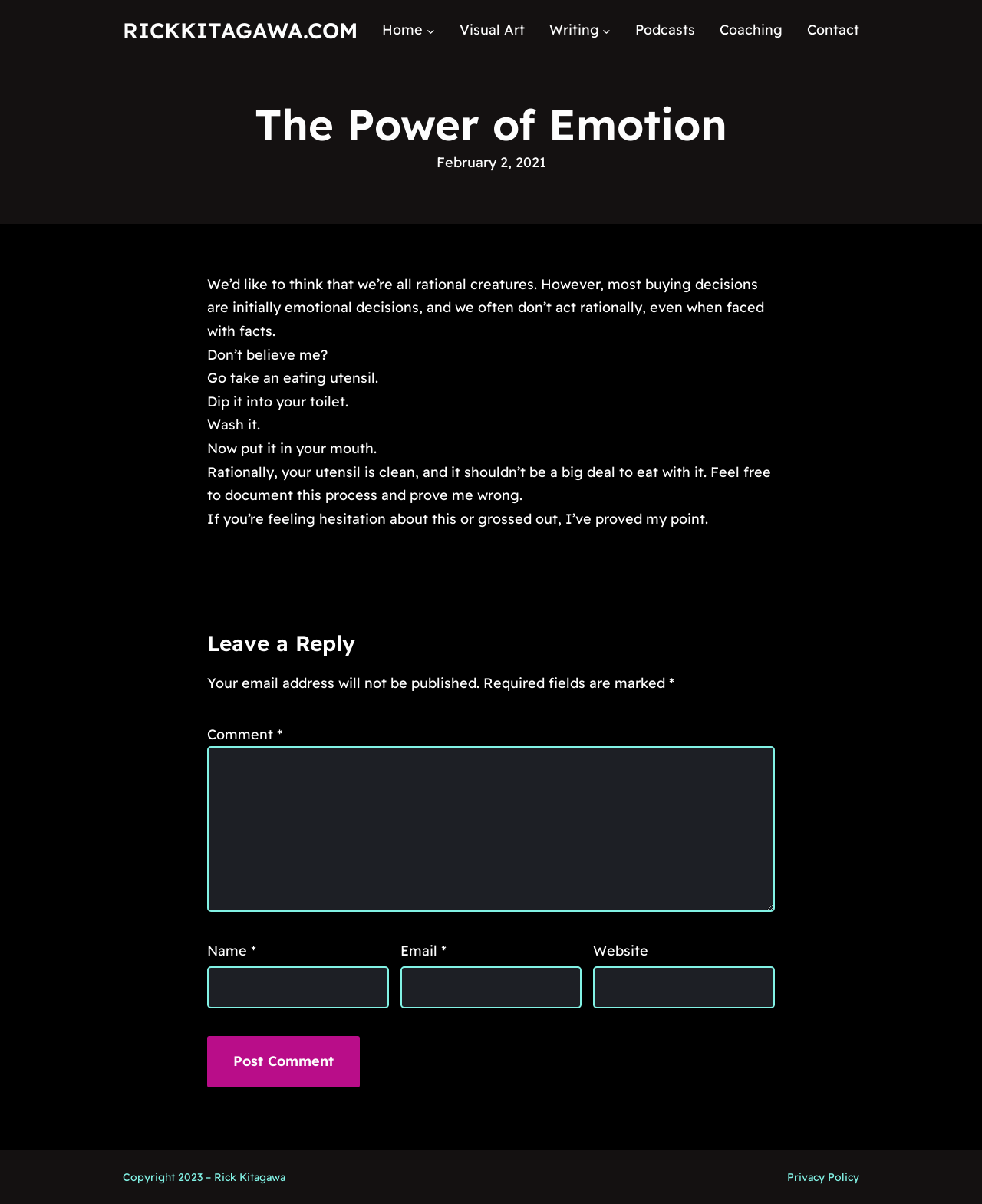Identify the bounding box coordinates of the specific part of the webpage to click to complete this instruction: "Leave a comment".

[0.211, 0.62, 0.789, 0.758]